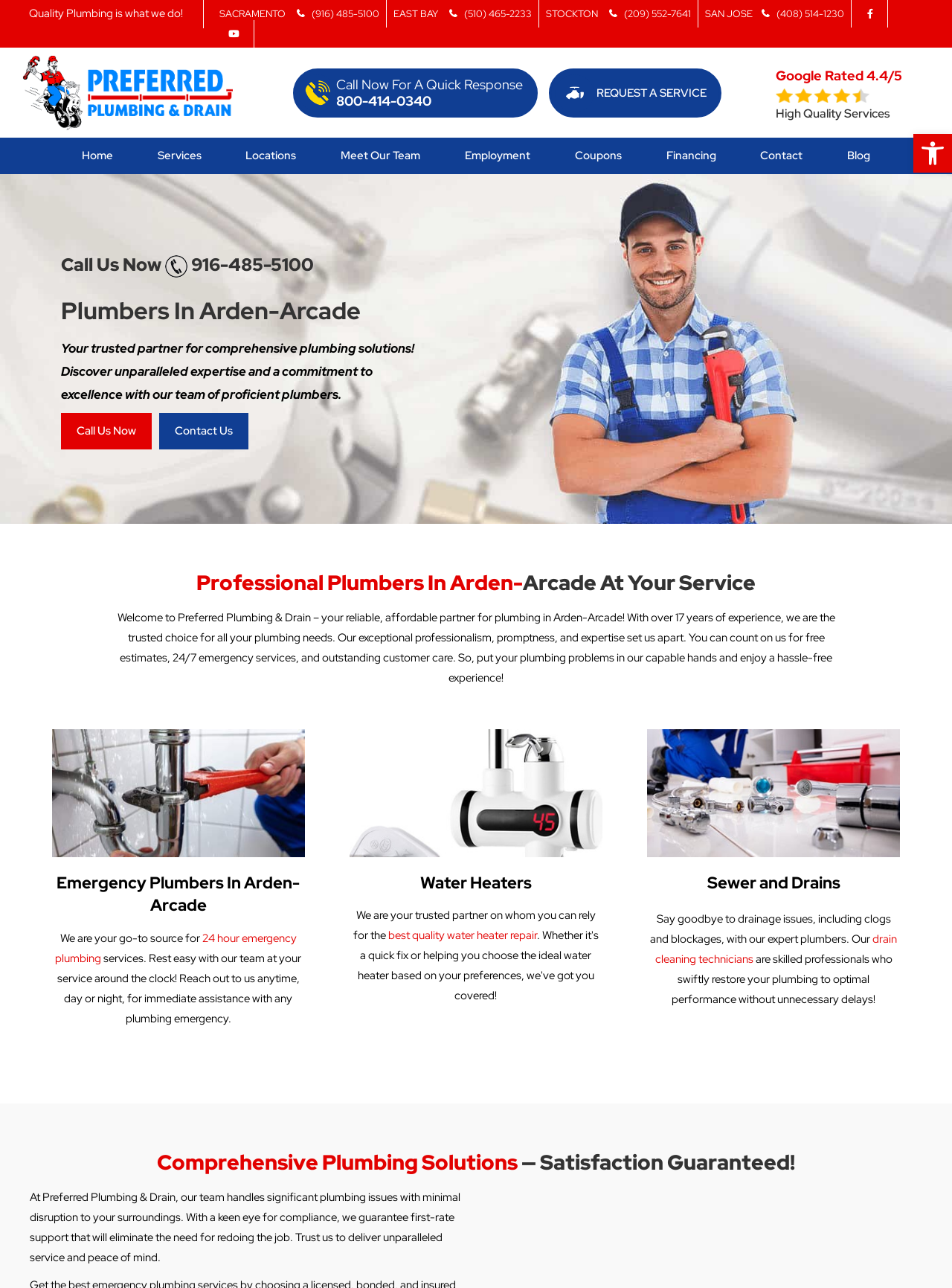What is the name of the company providing plumbing services?
Kindly offer a detailed explanation using the data available in the image.

I found the company name by looking at the heading 'Call Us Now 916-485-5100' and the text 'Welcome to Preferred Plumbing & Drain – your reliable, affordable partner for plumbing in Arden-Arcade!'.